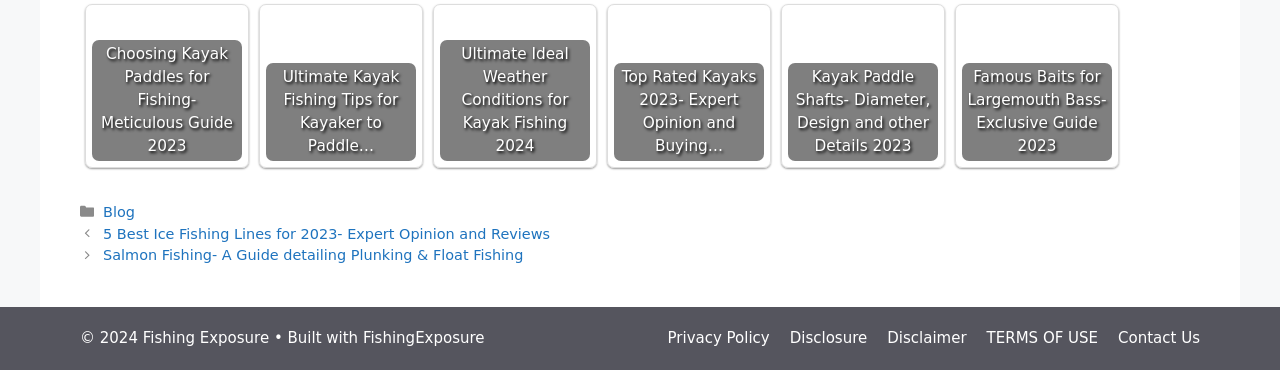Determine the bounding box coordinates of the region to click in order to accomplish the following instruction: "Visit the blog page". Provide the coordinates as four float numbers between 0 and 1, specifically [left, top, right, bottom].

[0.081, 0.551, 0.105, 0.595]